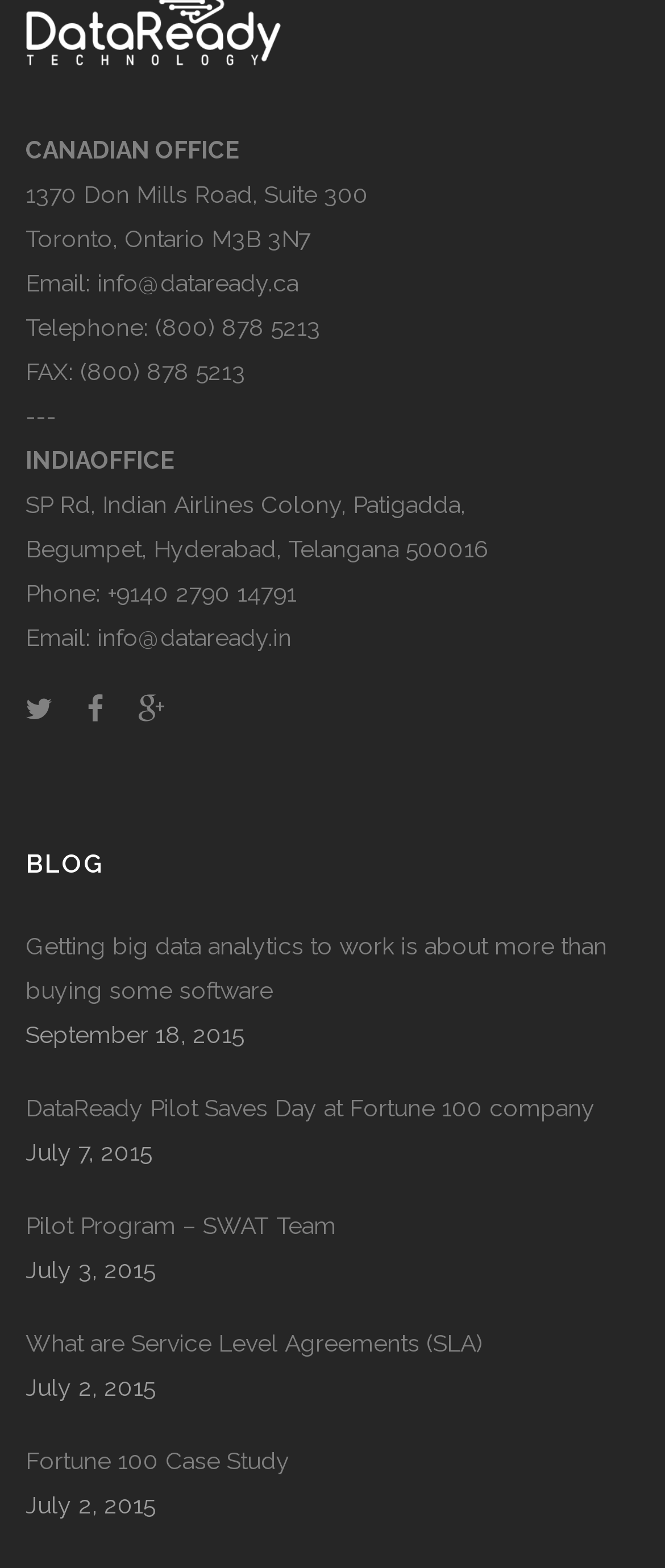From the webpage screenshot, identify the region described by info@dataready.ca. Provide the bounding box coordinates as (top-left x, top-left y, bottom-right x, bottom-right y), with each value being a floating point number between 0 and 1.

[0.146, 0.172, 0.449, 0.189]